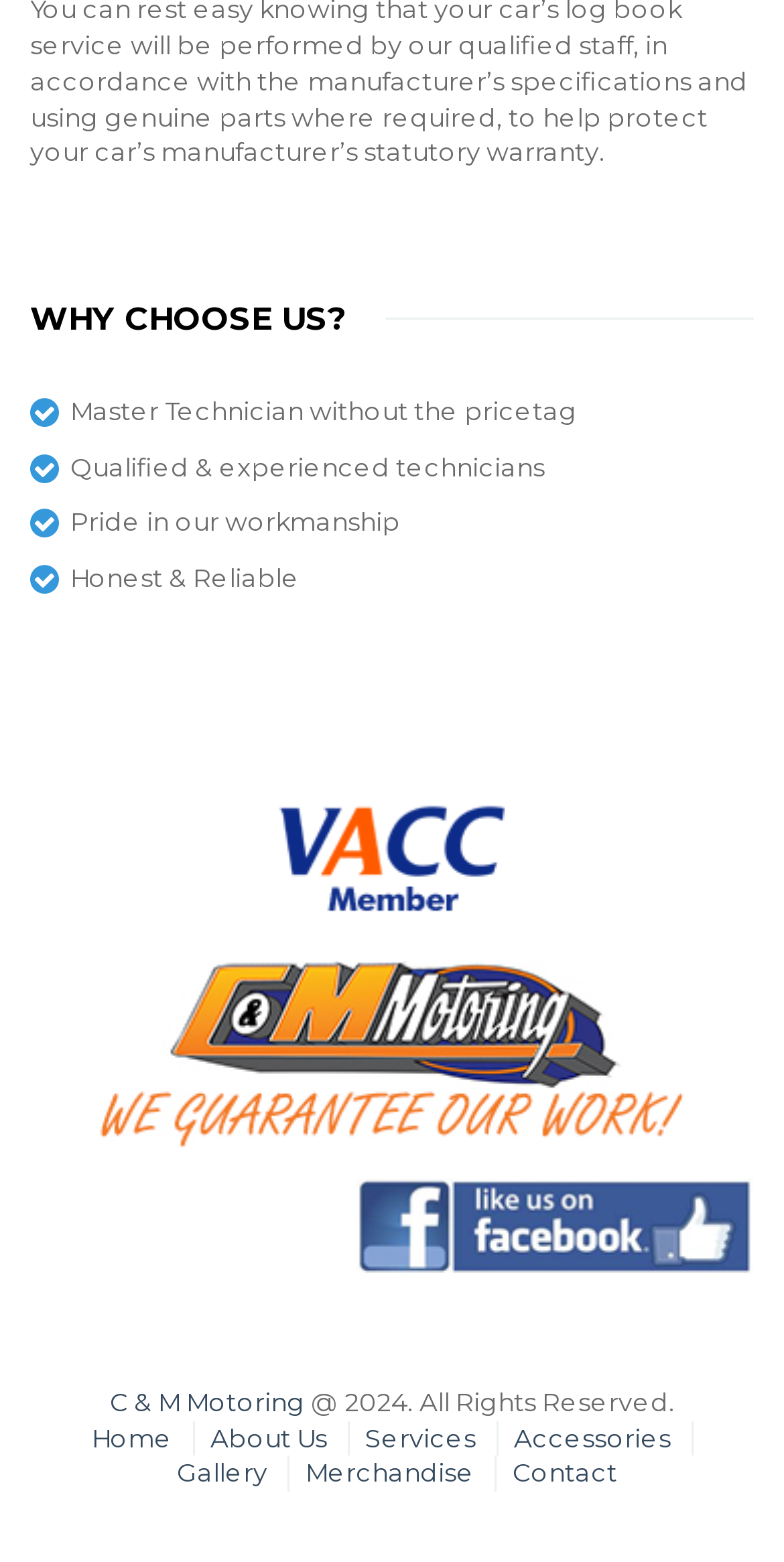Determine the bounding box coordinates for the clickable element required to fulfill the instruction: "Click on the 'Home' link". Provide the coordinates as four float numbers between 0 and 1, i.e., [left, top, right, bottom].

[0.117, 0.911, 0.219, 0.93]